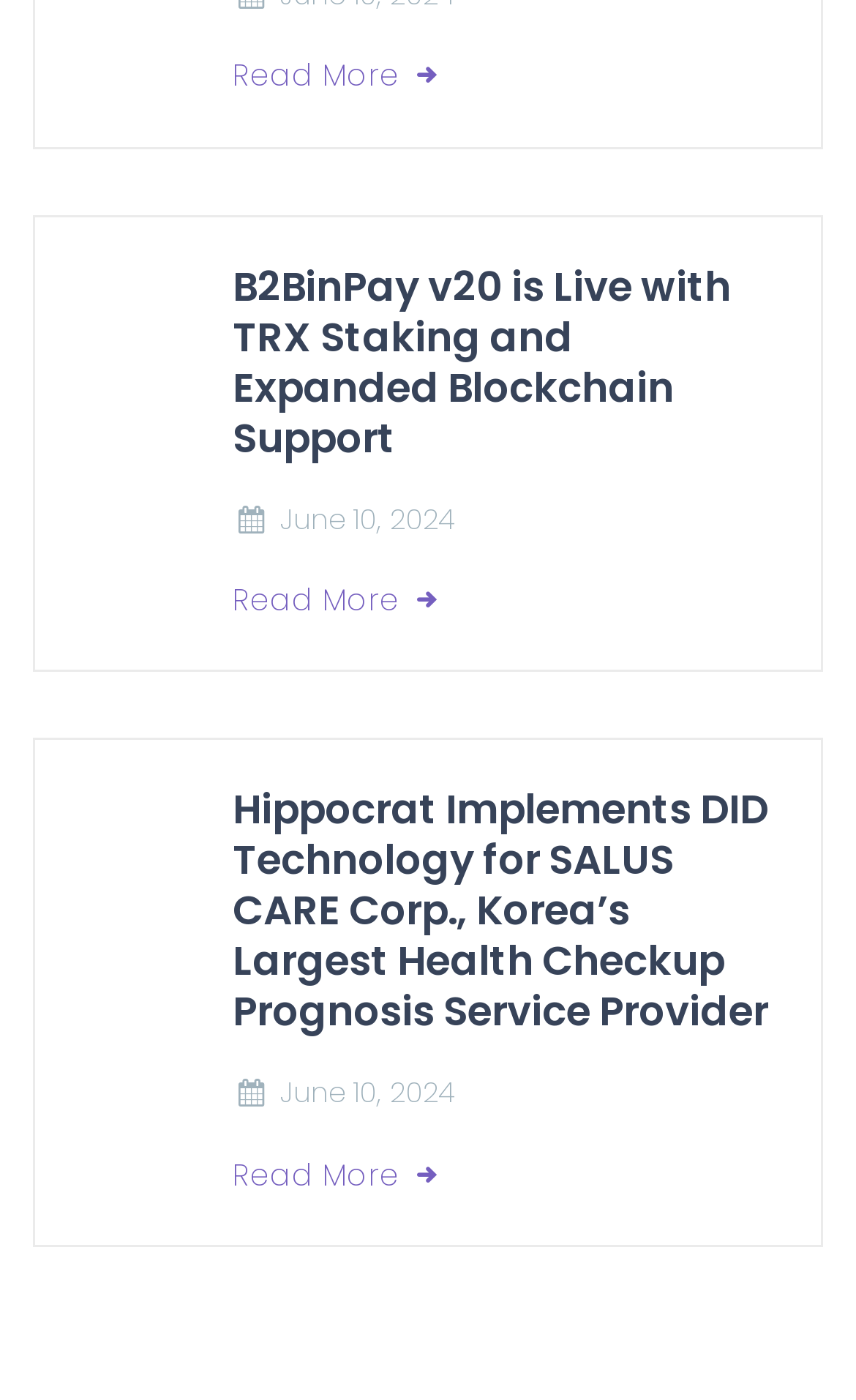Determine the bounding box coordinates of the clickable region to follow the instruction: "View the article about Hippocrat and SALUS CARE Corp.".

[0.271, 0.561, 0.908, 0.741]